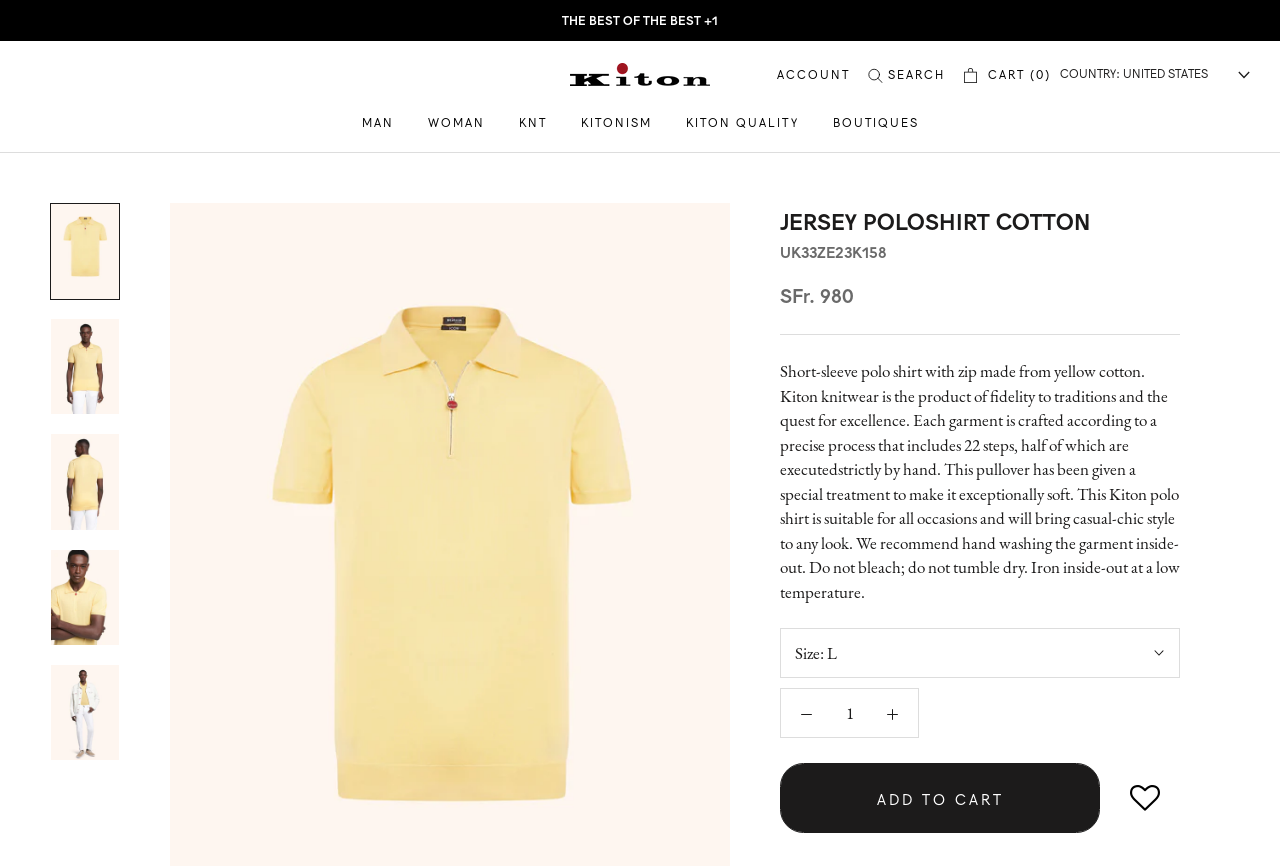Please pinpoint the bounding box coordinates for the region I should click to adhere to this instruction: "Visit the 'IEEE Information Theory Society' website".

None